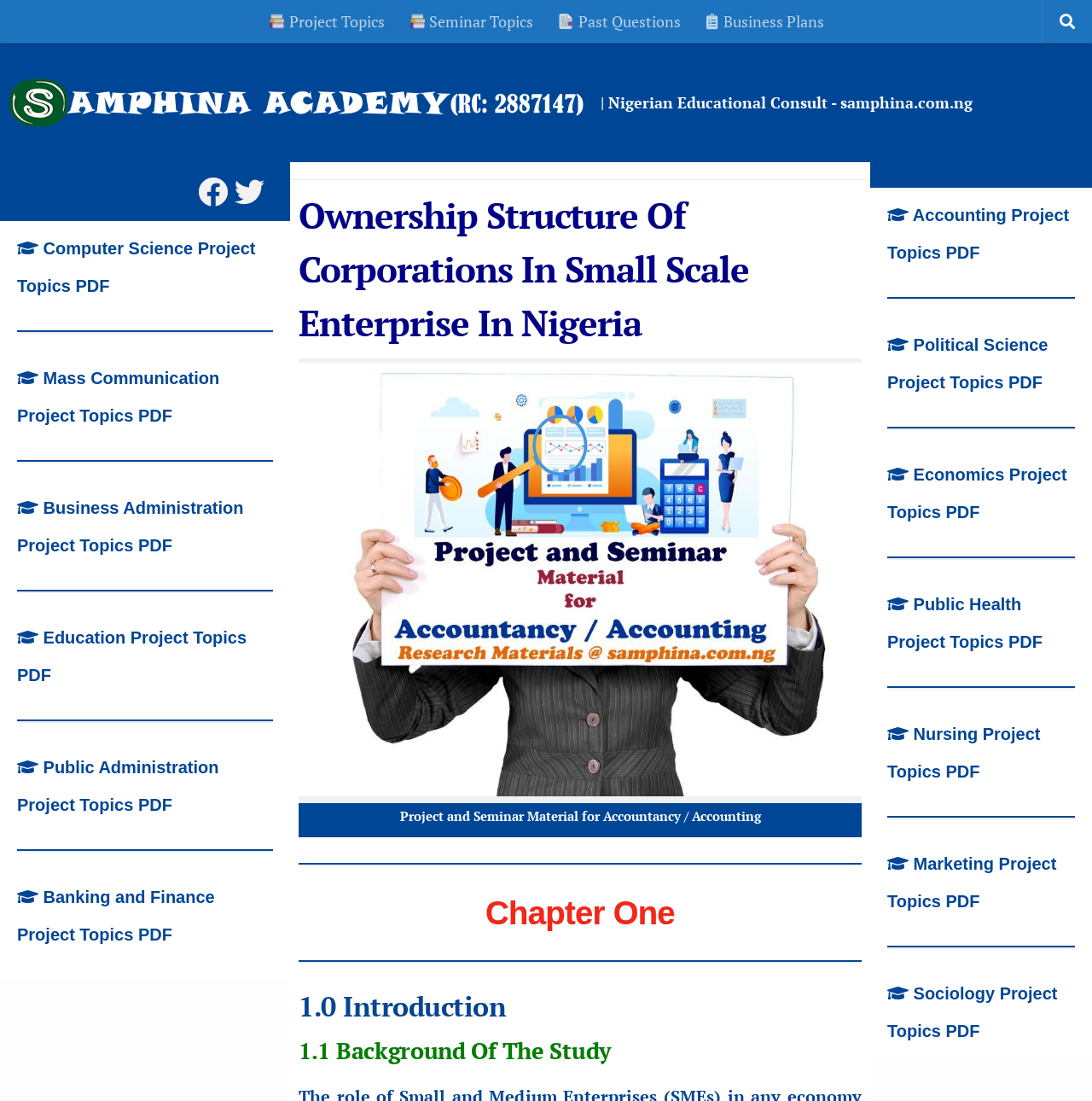Explain the webpage's layout and main content in detail.

This webpage is about downloading complete project and seminar research materials on the topic "Ownership Structure Of Corporations In Small Scale Enterprise In Nigeria". 

At the top left corner, there is a link to "Skip to content". Next to it, there are four links with icons: "Project Topics", "Seminar Topics", "Past Questions", and "Business Plans". 

On the top right corner, there is a button with an icon and a link to "Samphina Academy" with its logo. Below it, there is a text "Nigerian Educational Consult - samphina.com.ng".

The main content of the webpage is divided into two sections. The left section has a list of links to various project topics in different fields, such as Computer Science, Mass Communication, Business Administration, Education, Public Administration, Banking and Finance, Accounting, Political Science, Economics, Public Health, Nursing, Marketing, and Sociology. Each link is followed by a horizontal separator.

The right section has a heading with the title of the research material, followed by an image related to the topic. Below the image, there are headings for "Chapter One", "1.0 Introduction", and "1.1 Background Of The Study". There is also a horizontal separator between each heading.

At the bottom left corner, there are two links to follow the website on Facebook and Twitter.